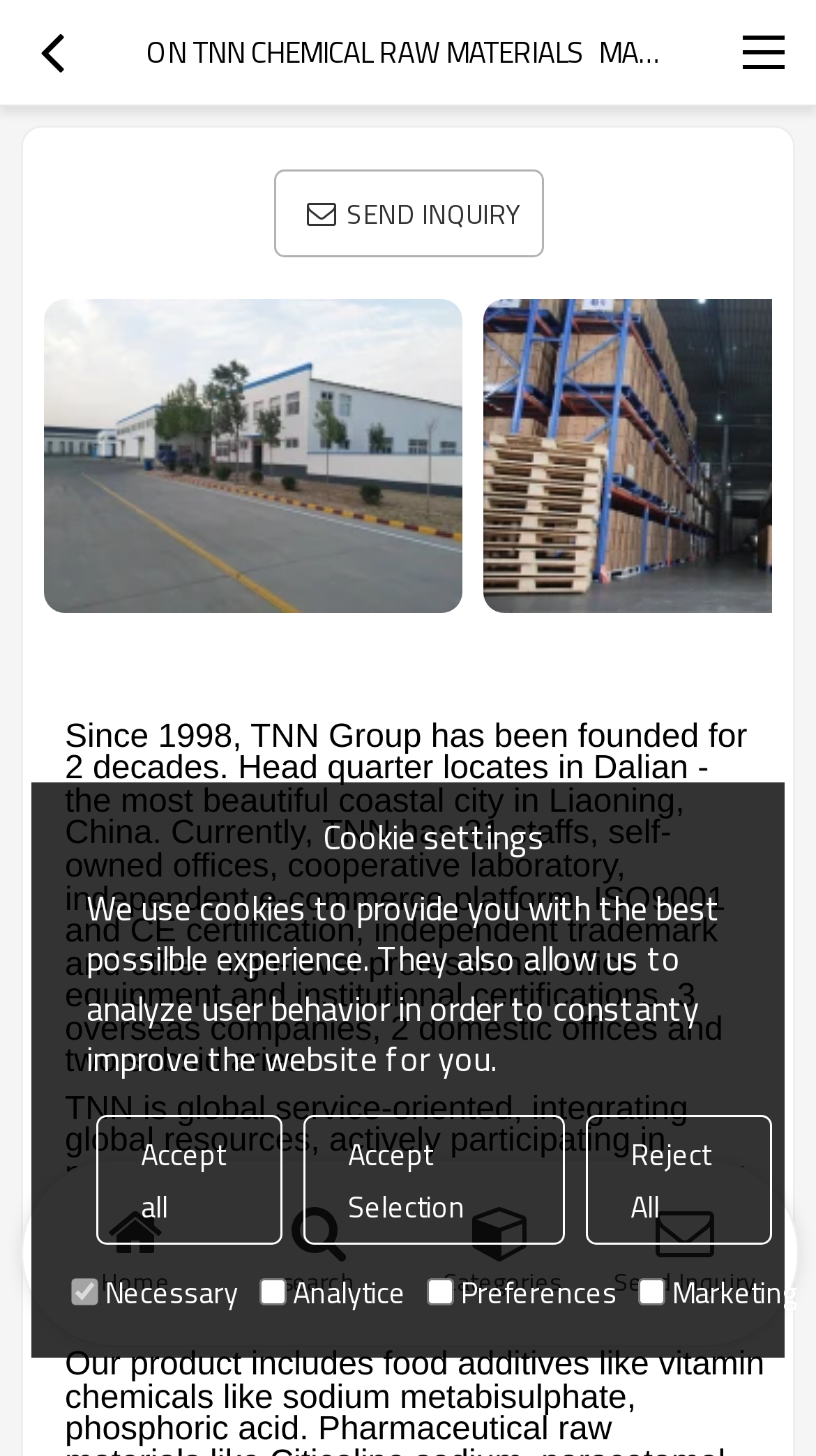Please identify the bounding box coordinates for the region that you need to click to follow this instruction: "Click the search button".

[0.278, 0.812, 0.503, 0.895]